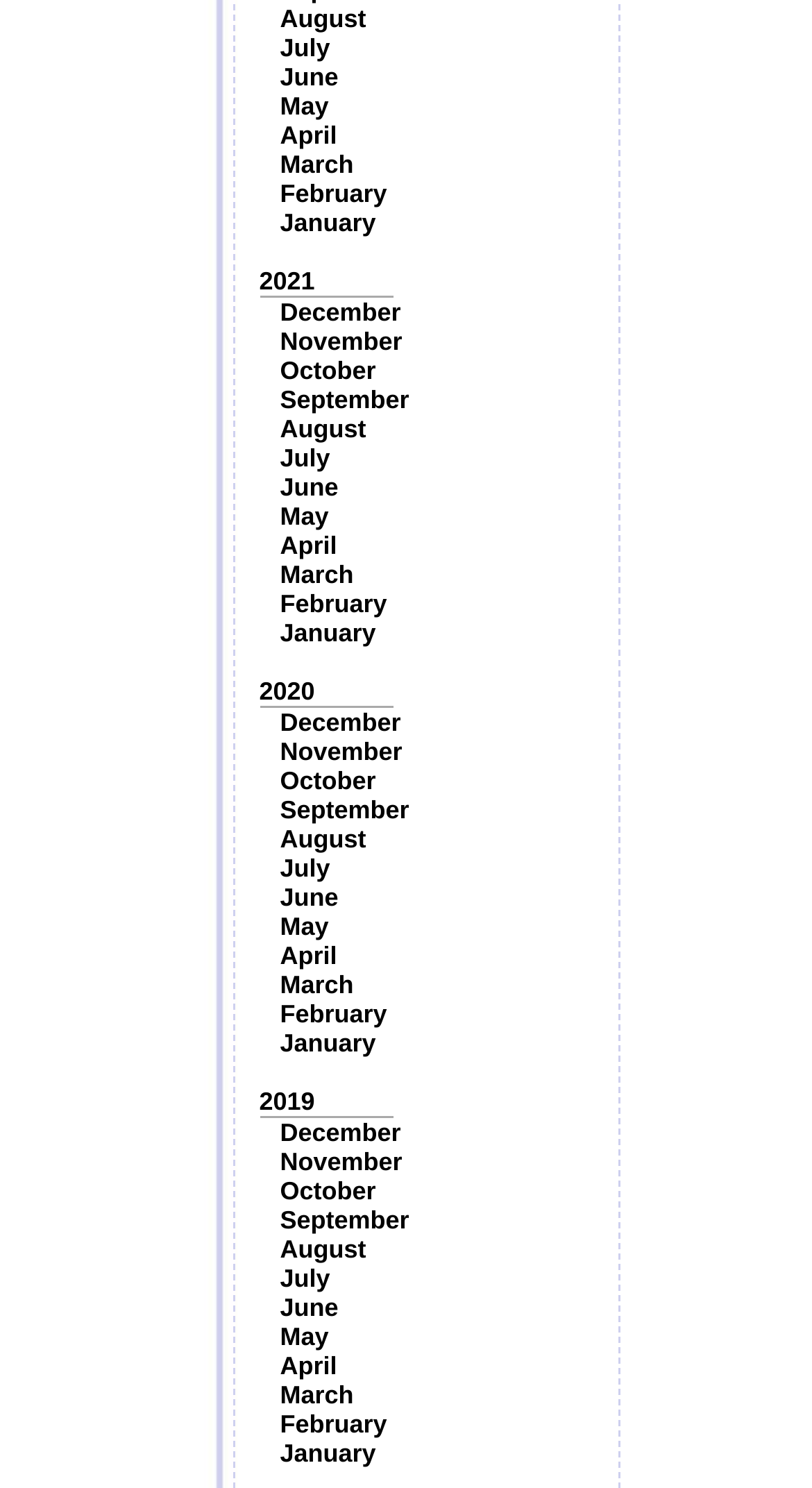How many years are listed?
Refer to the image and provide a concise answer in one word or phrase.

3